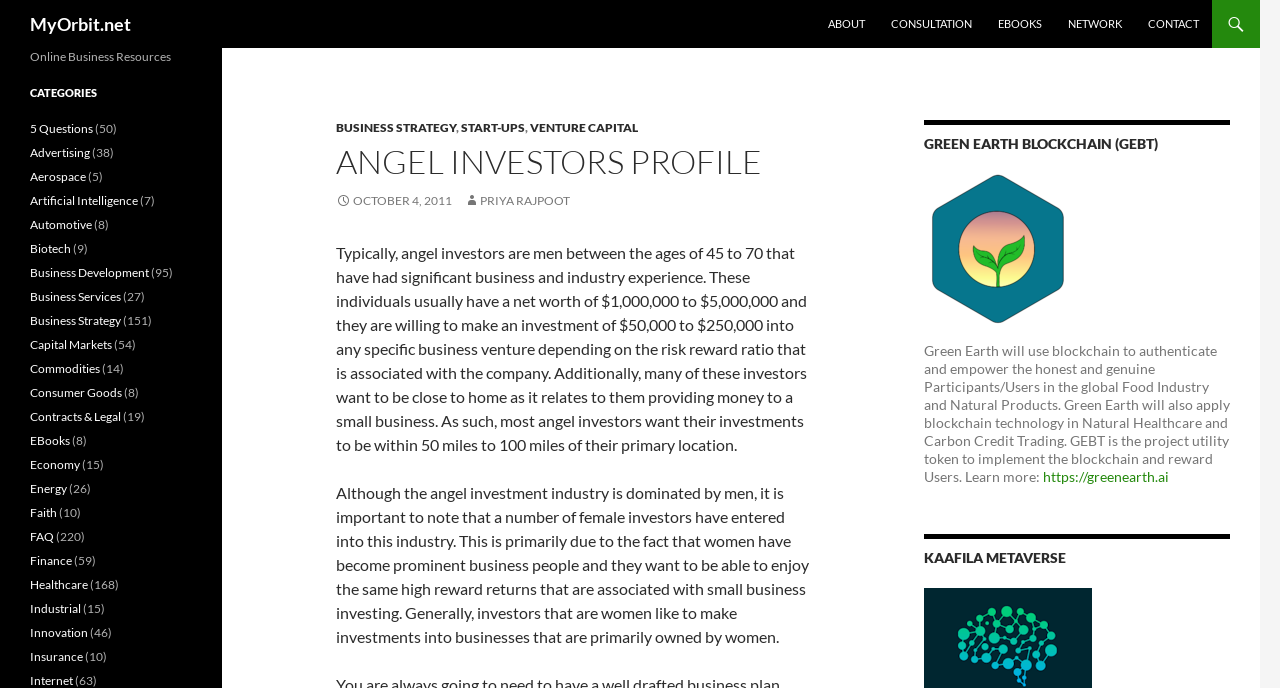Please provide a short answer using a single word or phrase for the question:
What is the purpose of GEBT?

Implement blockchain and reward users